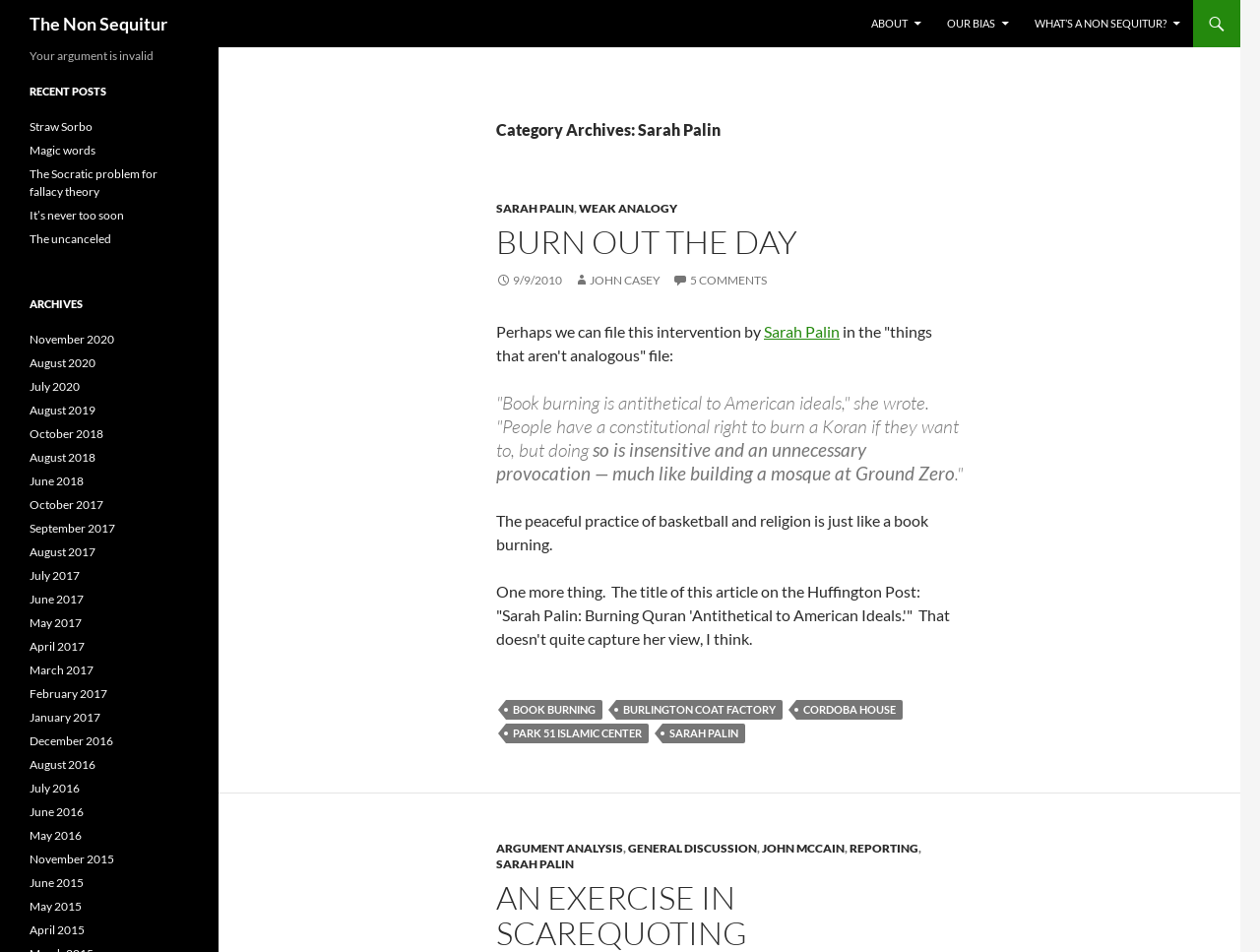Pinpoint the bounding box coordinates of the element to be clicked to execute the instruction: "View Terms and Conditions".

None